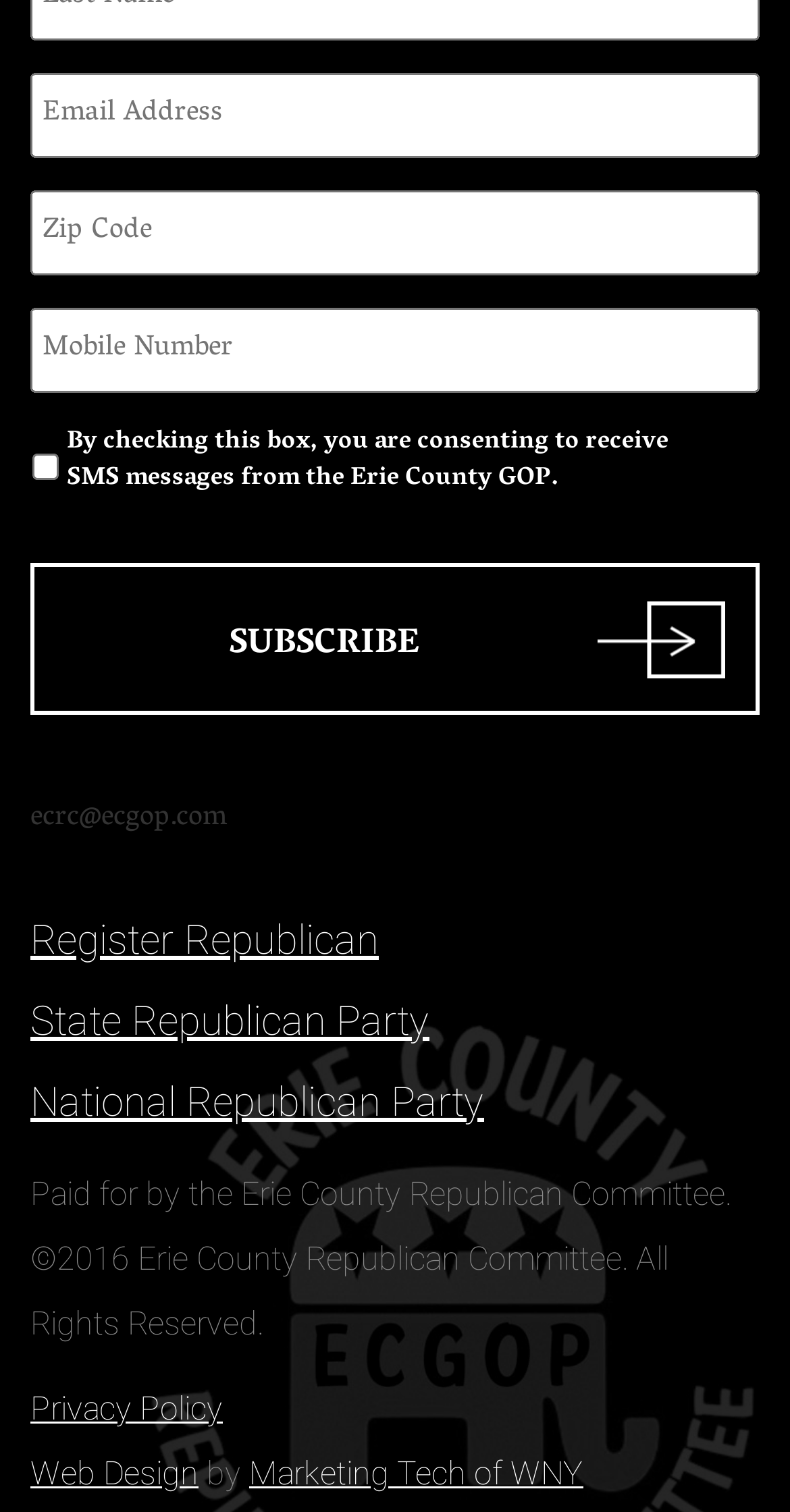Based on the element description "value="Subscribe"", predict the bounding box coordinates of the UI element.

[0.038, 0.373, 0.962, 0.473]